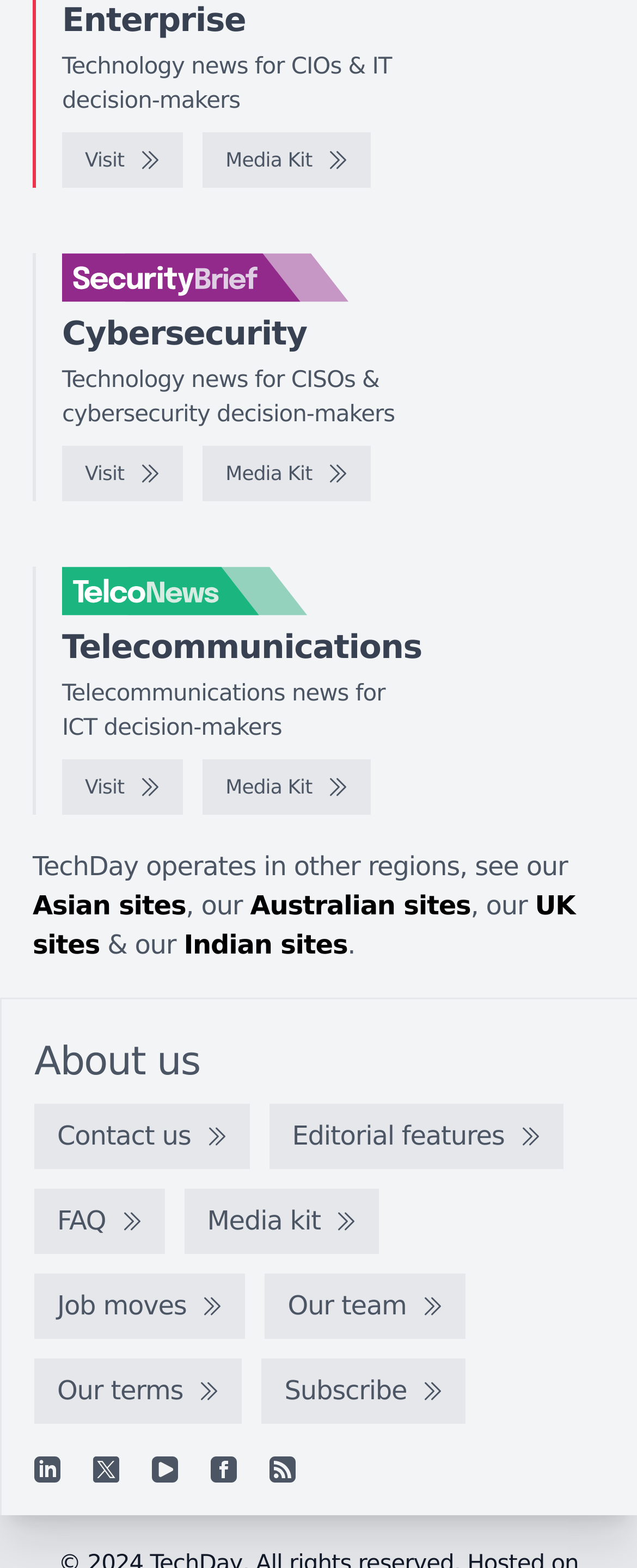Locate the bounding box coordinates of the clickable part needed for the task: "View Media Kit".

[0.318, 0.085, 0.582, 0.12]